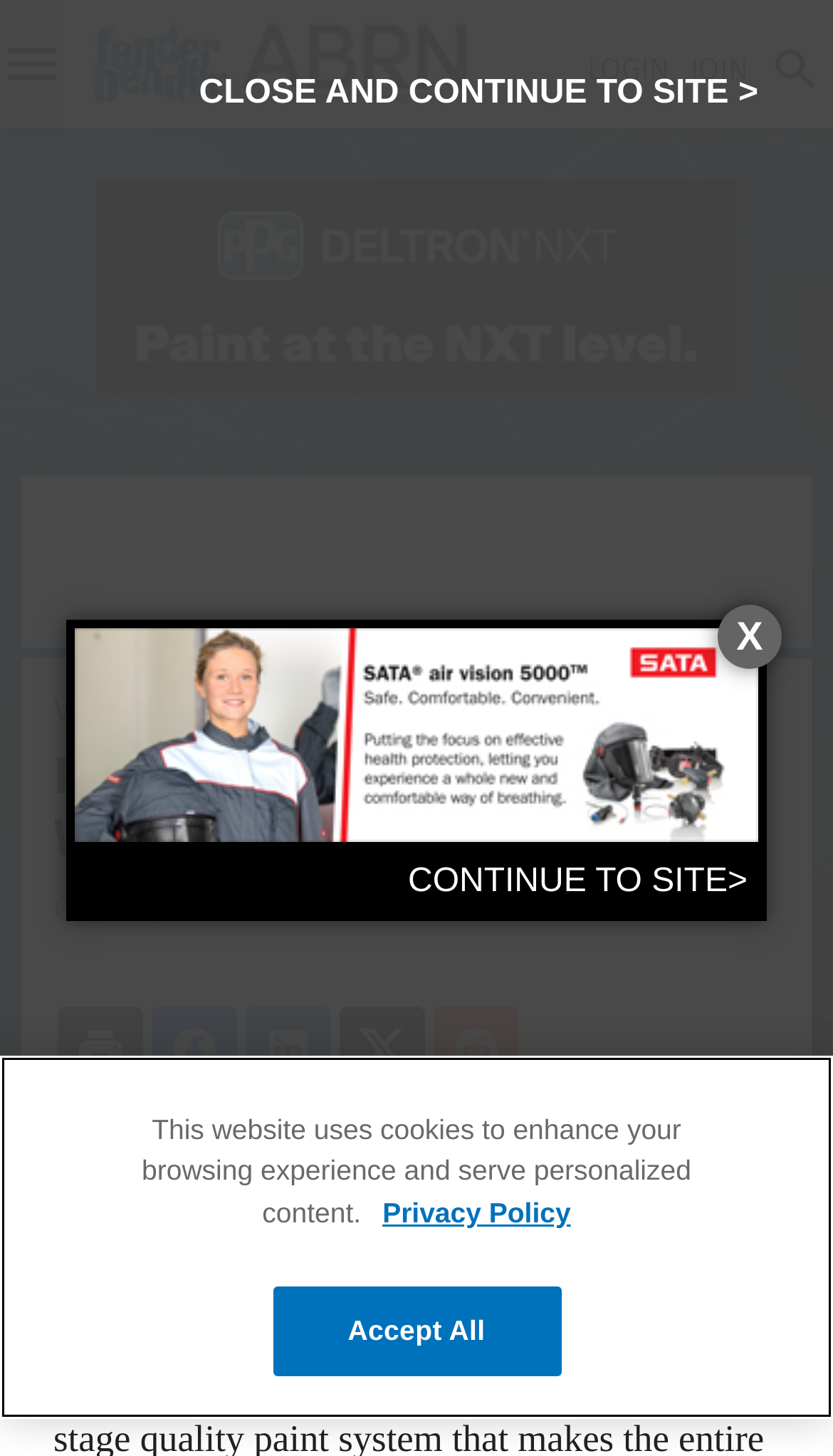What is the main title displayed on this webpage?

Paint Company Re-Launches Website